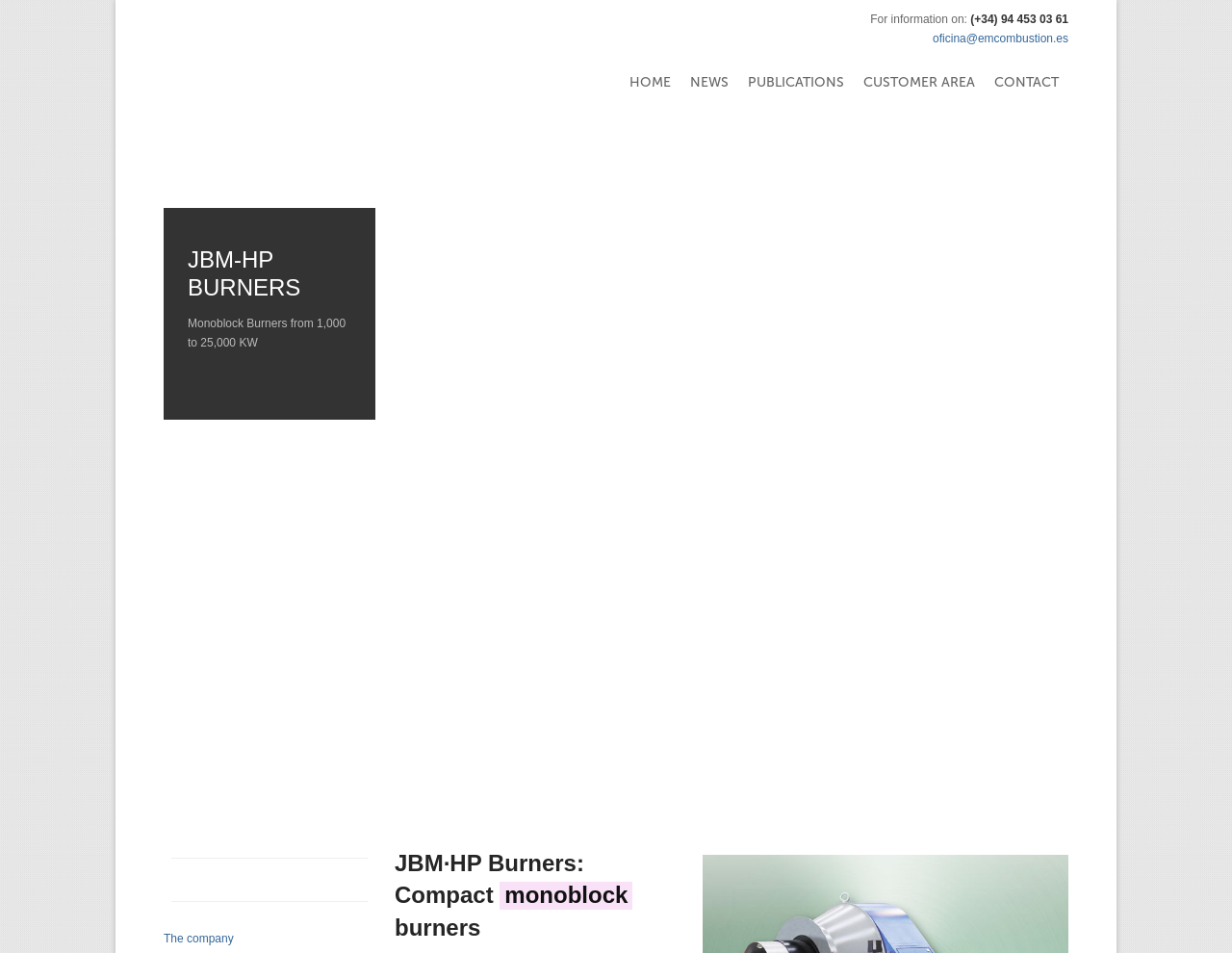Indicate the bounding box coordinates of the element that needs to be clicked to satisfy the following instruction: "switch to English". The coordinates should be four float numbers between 0 and 1, i.e., [left, top, right, bottom].

[0.179, 0.901, 0.219, 0.946]